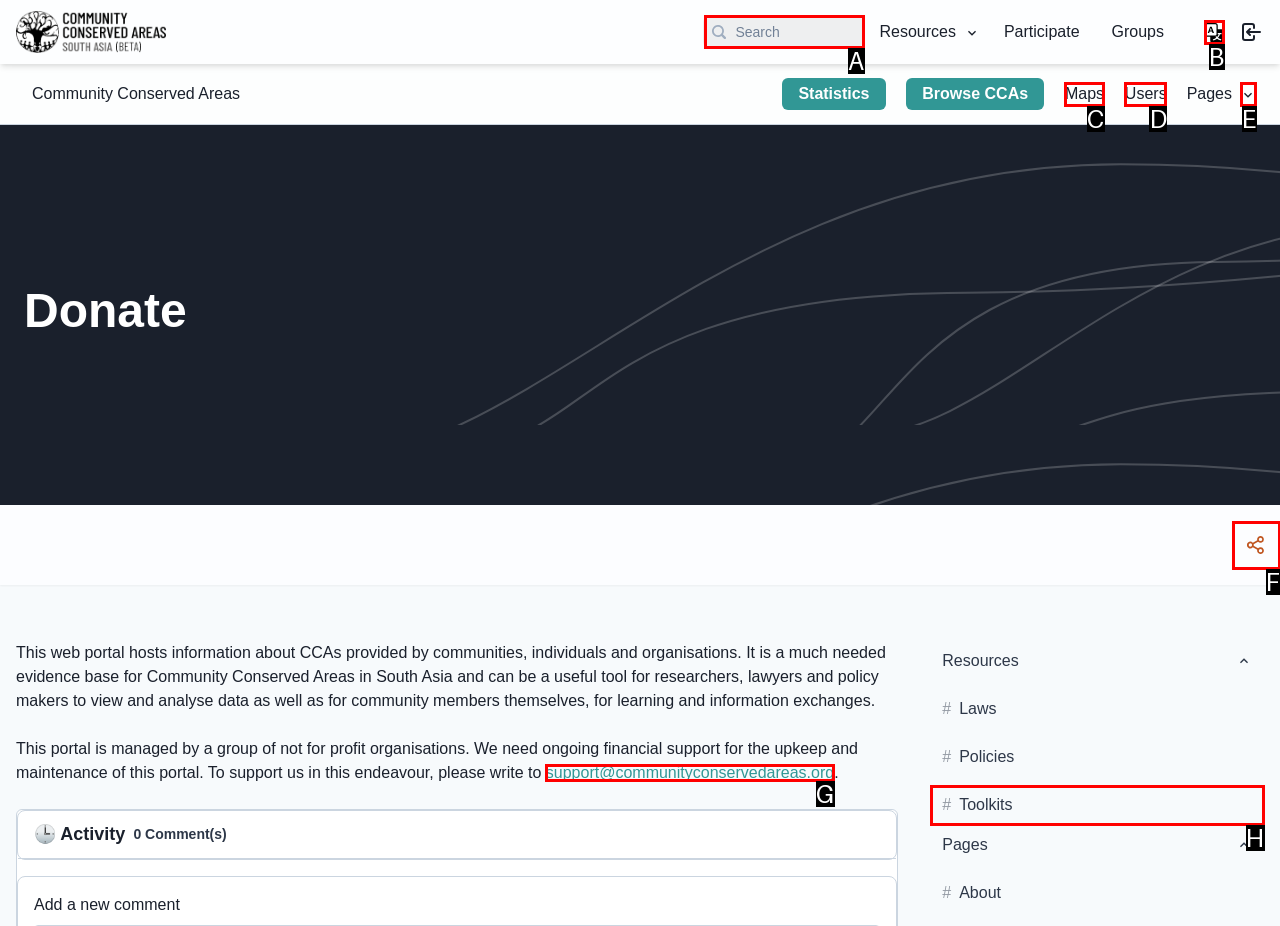Which HTML element should be clicked to complete the task: Search for something? Answer with the letter of the corresponding option.

A